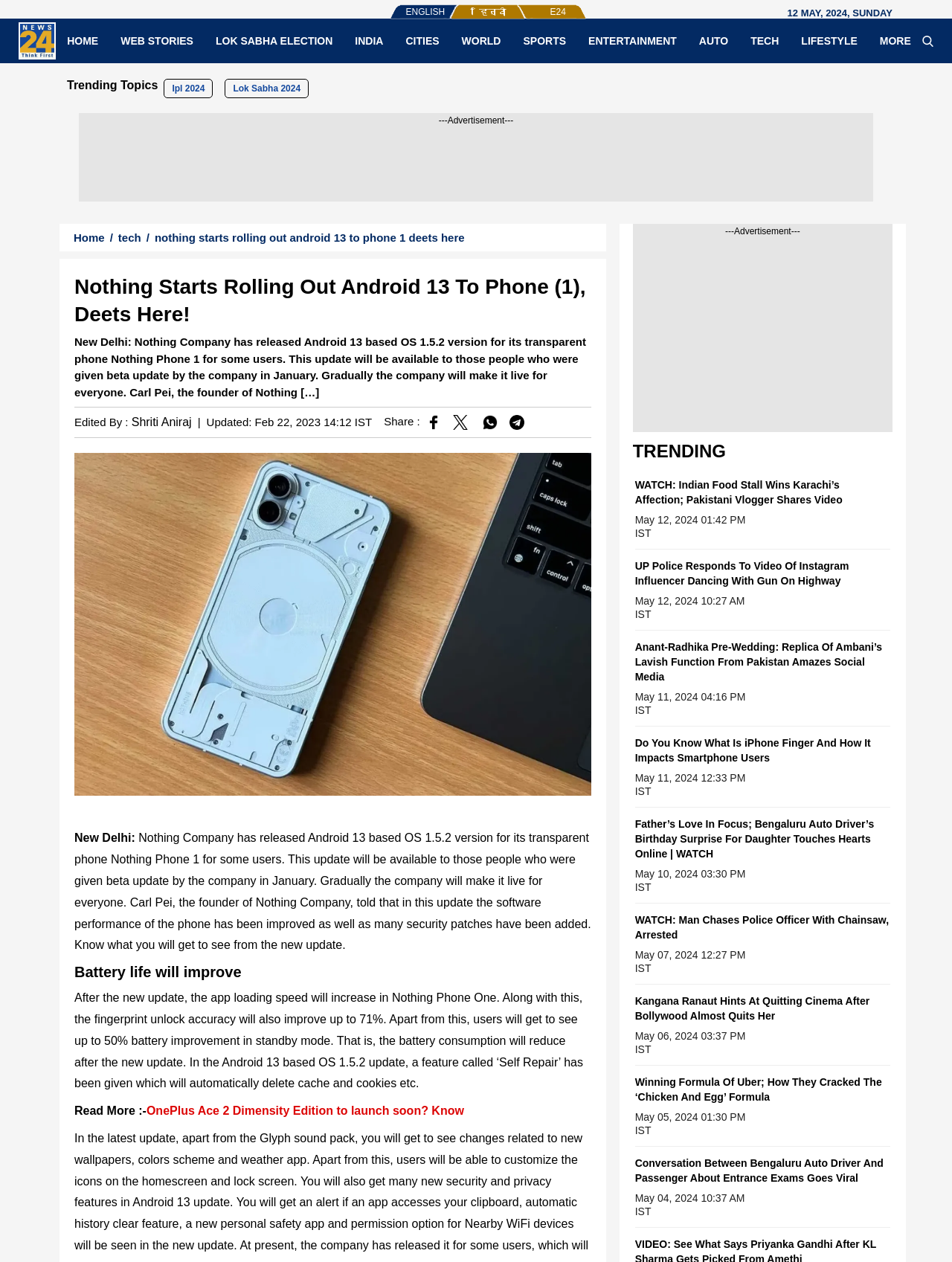Provide the bounding box coordinates of the HTML element this sentence describes: "Lok Sabha 2024". The bounding box coordinates consist of four float numbers between 0 and 1, i.e., [left, top, right, bottom].

[0.236, 0.062, 0.324, 0.078]